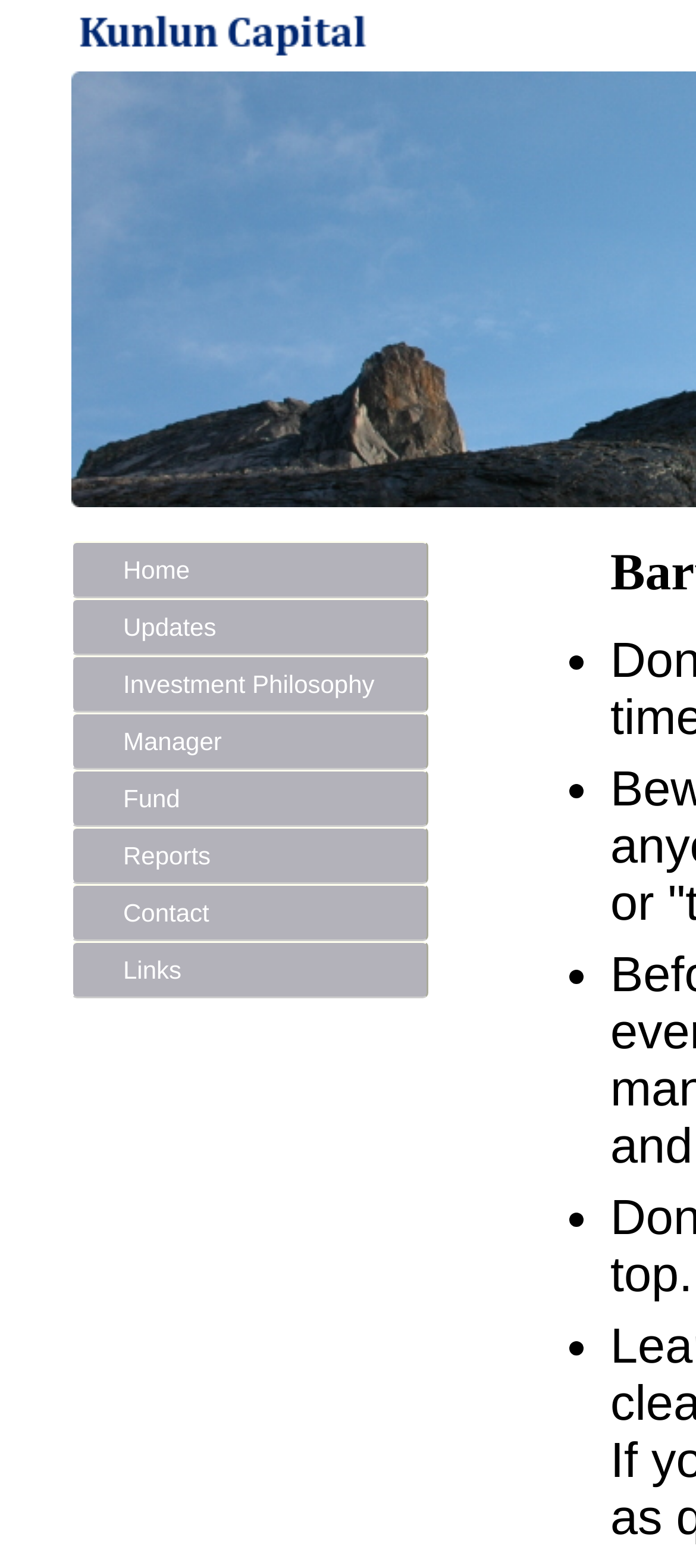Kindly provide the bounding box coordinates of the section you need to click on to fulfill the given instruction: "go to Home page".

[0.103, 0.345, 0.615, 0.382]